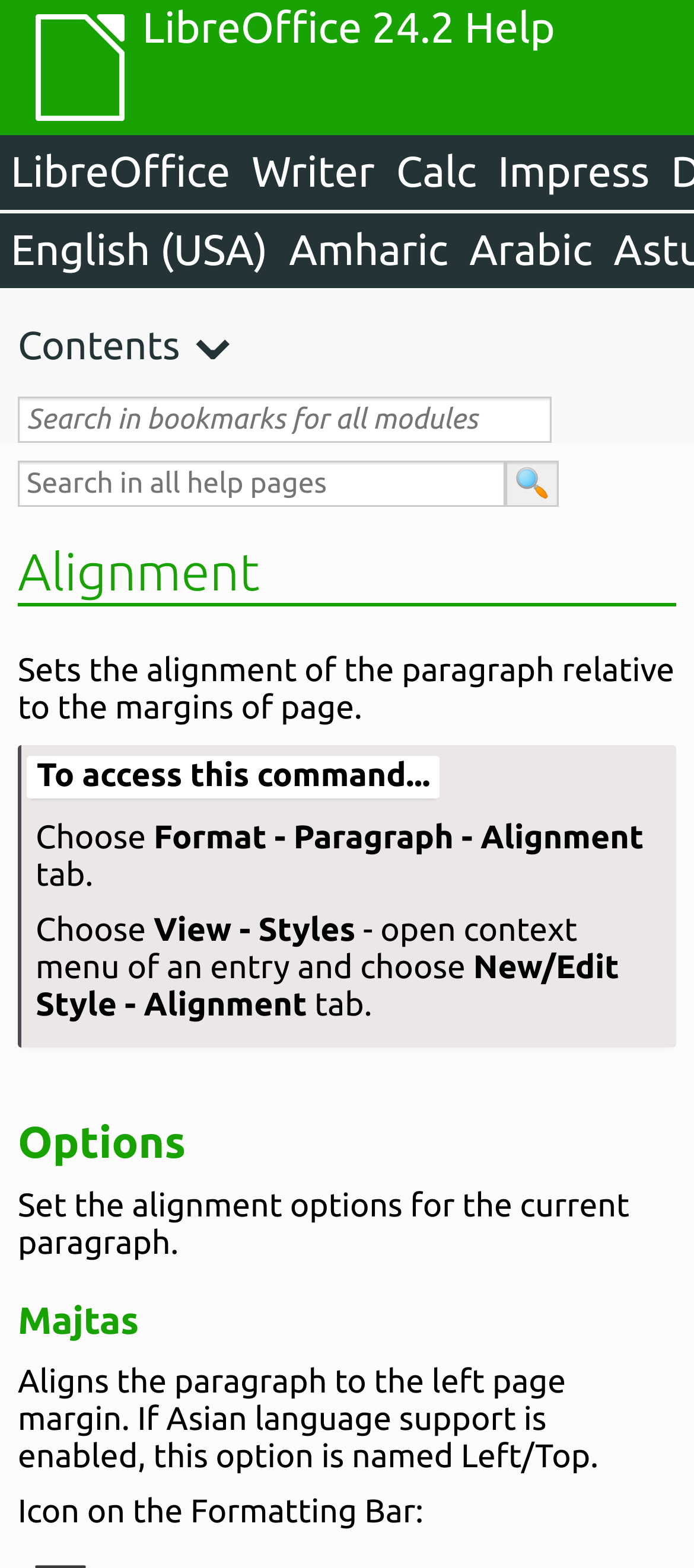Using the description: "Calc", identify the bounding box of the corresponding UI element in the screenshot.

[0.555, 0.086, 0.702, 0.134]